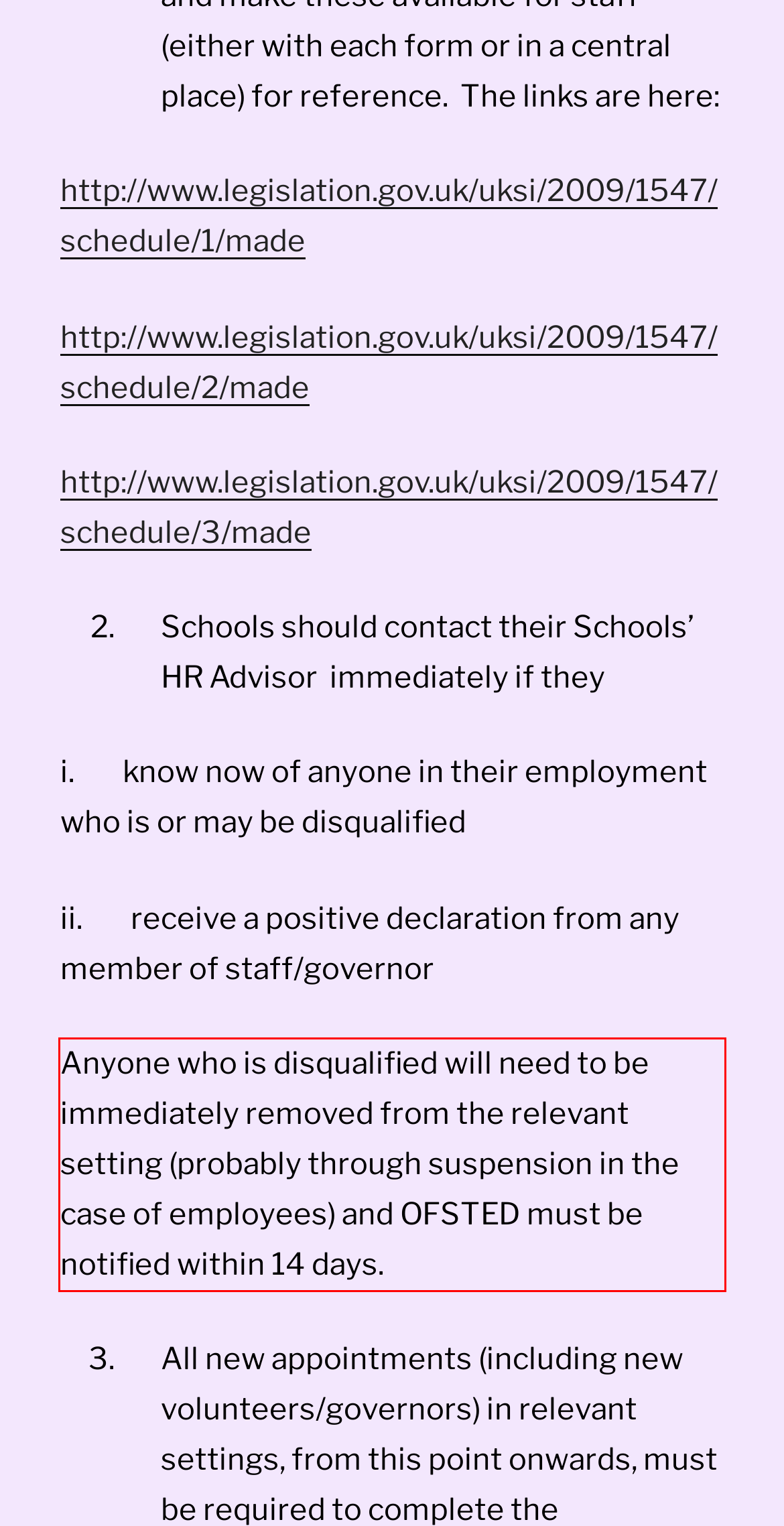Given a webpage screenshot with a red bounding box, perform OCR to read and deliver the text enclosed by the red bounding box.

Anyone who is disqualified will need to be immediately removed from the relevant setting (probably through suspension in the case of employees) and OFSTED must be notified within 14 days.